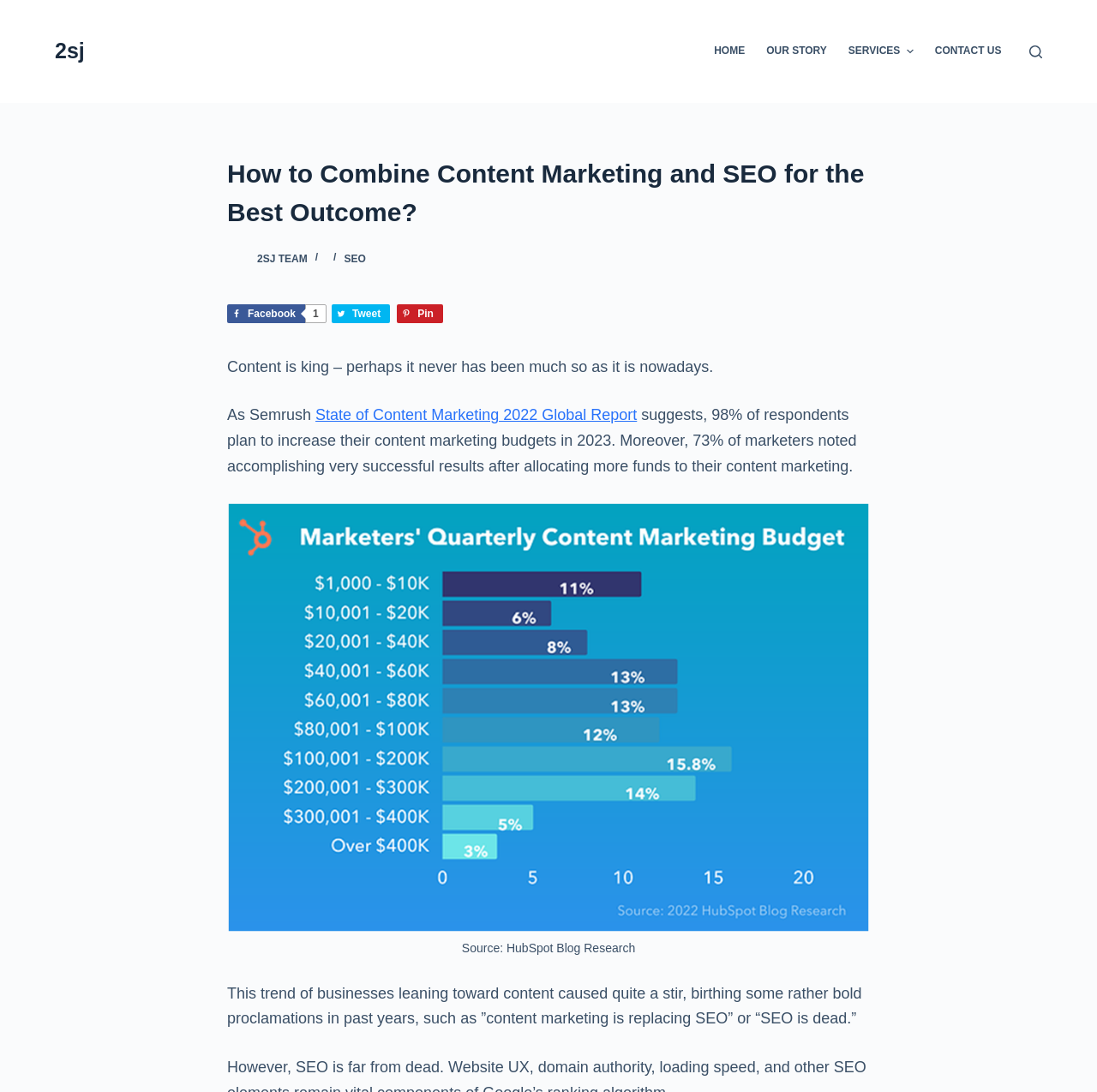Identify the bounding box coordinates of the region that needs to be clicked to carry out this instruction: "Read the 'State of Content Marketing 2022 Global Report'". Provide these coordinates as four float numbers ranging from 0 to 1, i.e., [left, top, right, bottom].

[0.288, 0.372, 0.581, 0.388]